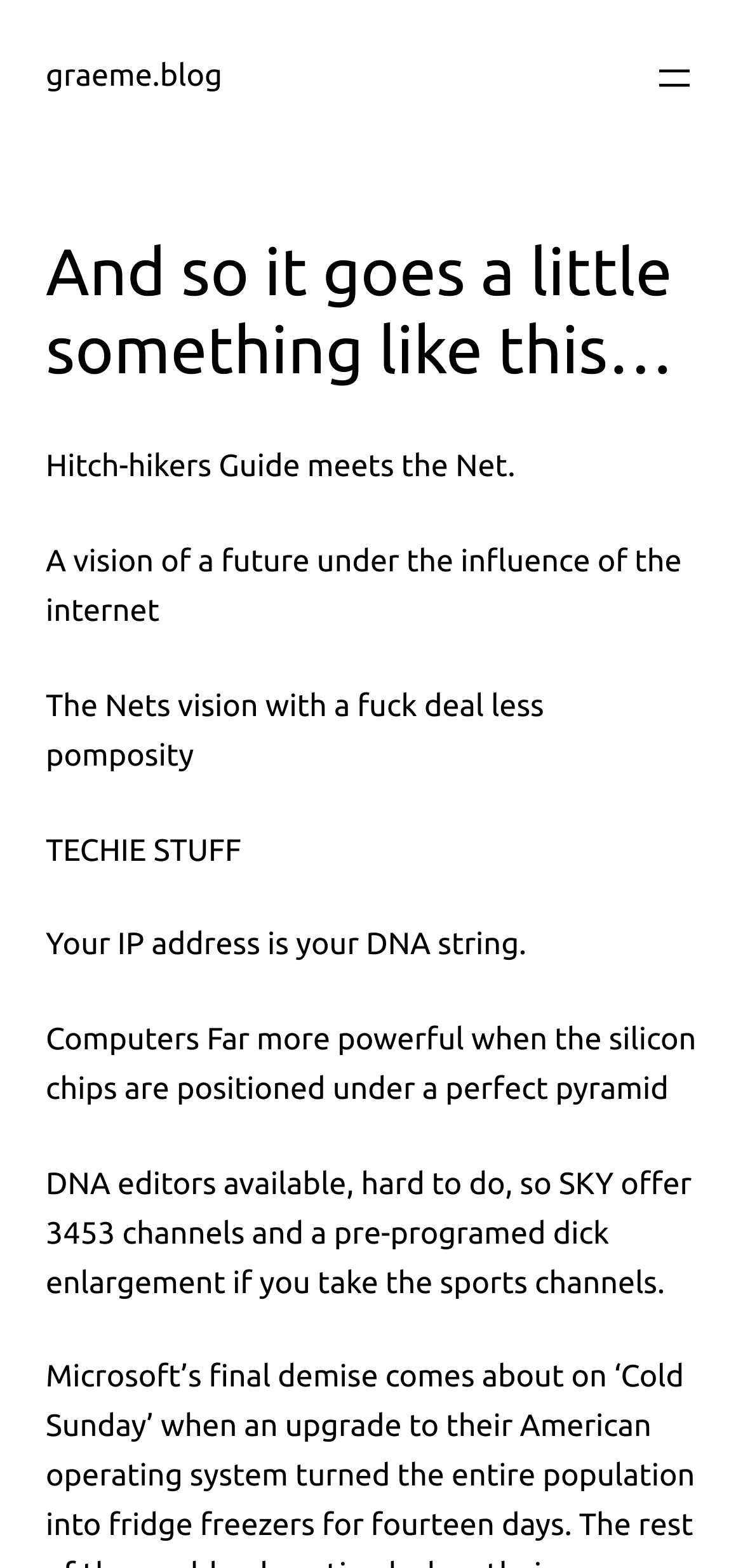Identify the main title of the webpage and generate its text content.

And so it goes a little something like this…